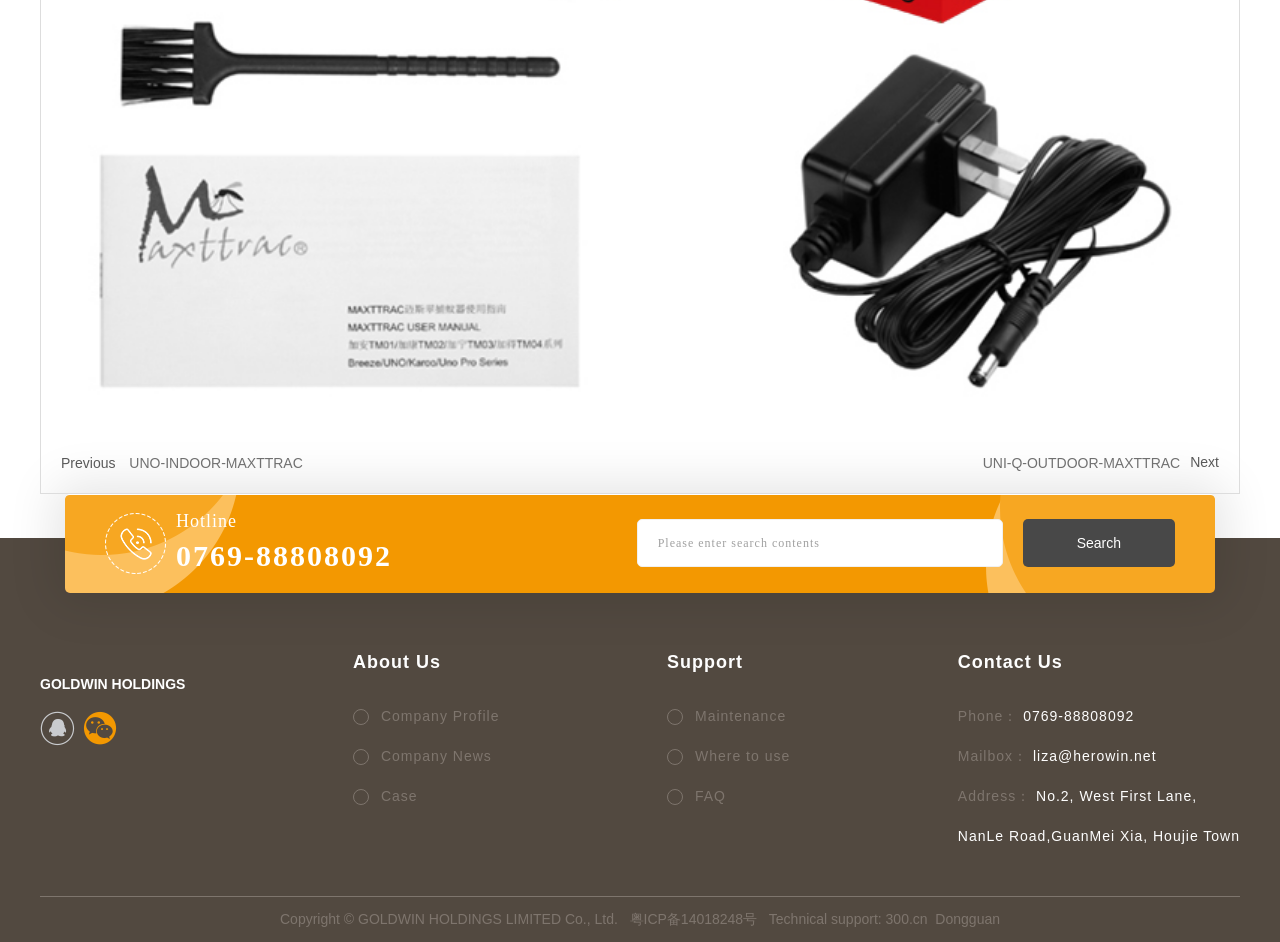Determine the bounding box coordinates for the area that should be clicked to carry out the following instruction: "Search for something".

[0.497, 0.551, 0.783, 0.602]